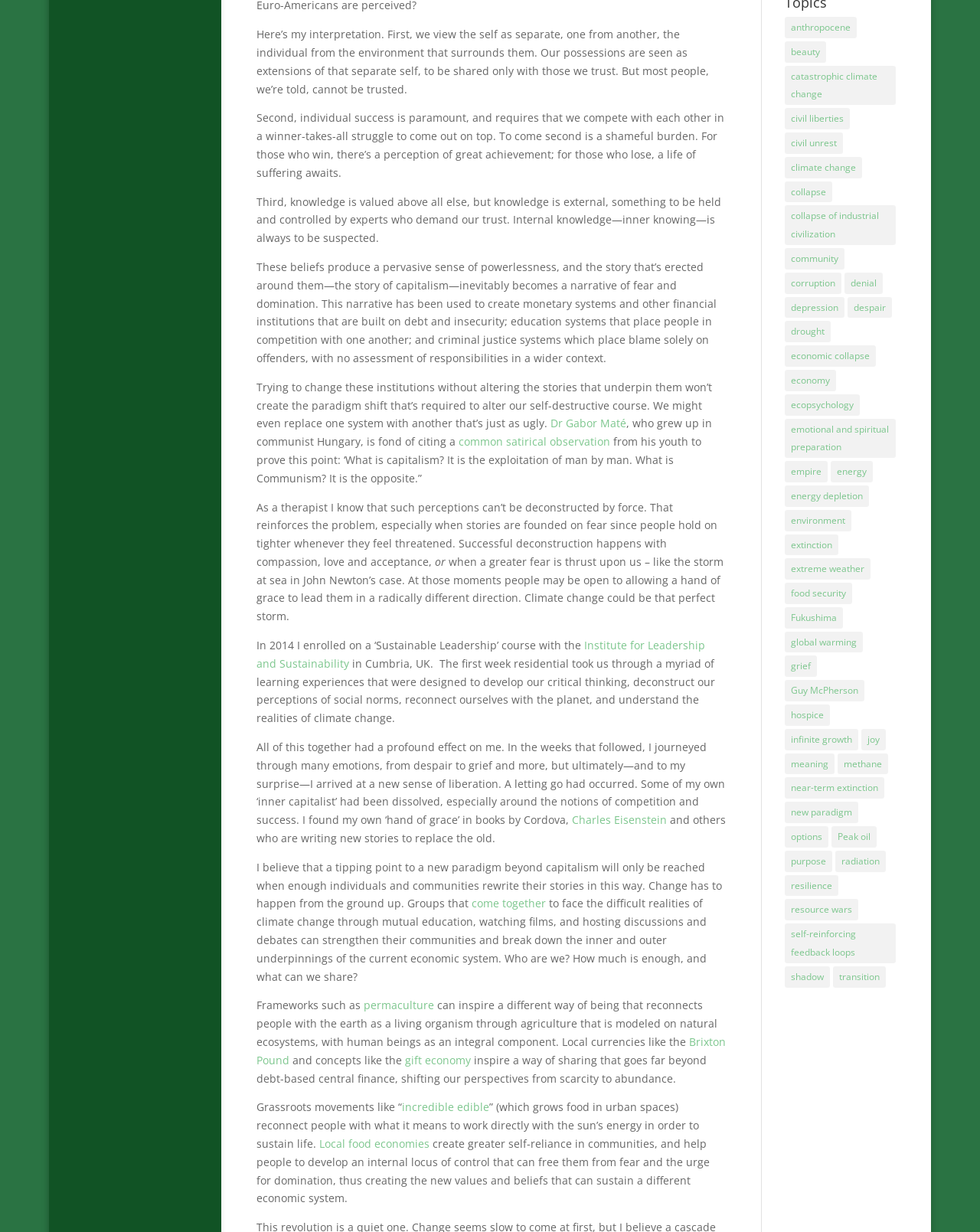Please identify the coordinates of the bounding box for the clickable region that will accomplish this instruction: "Click on the link 'Dr Gabor Maté'".

[0.562, 0.338, 0.639, 0.349]